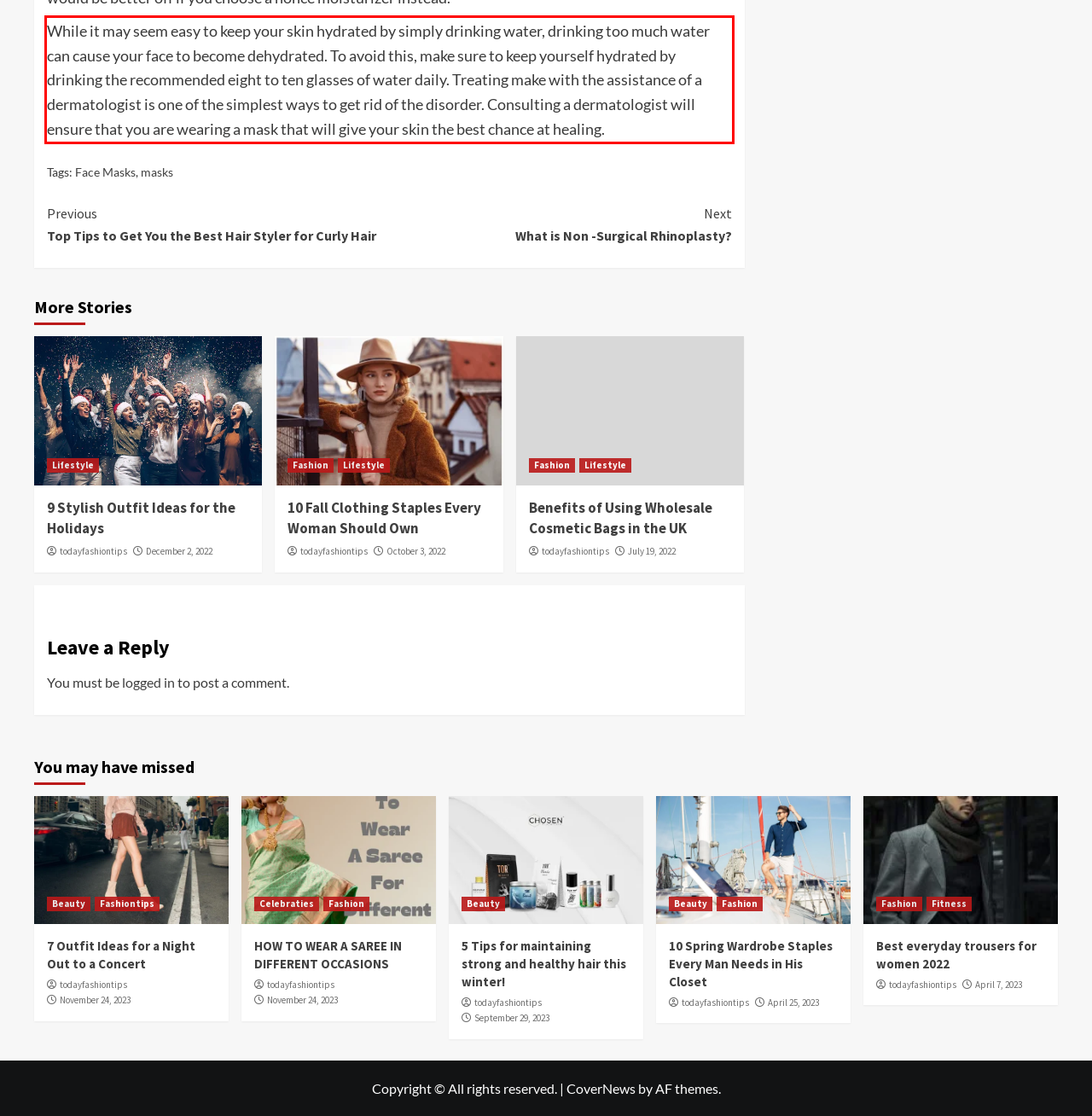With the provided screenshot of a webpage, locate the red bounding box and perform OCR to extract the text content inside it.

While it may seem easy to keep your skin hydrated by simply drinking water, drinking too much water can cause your face to become dehydrated. To avoid this, make sure to keep yourself hydrated by drinking the recommended eight to ten glasses of water daily. Treating make with the assistance of a dermatologist is one of the simplest ways to get rid of the disorder. Consulting a dermatologist will ensure that you are wearing a mask that will give your skin the best chance at healing.